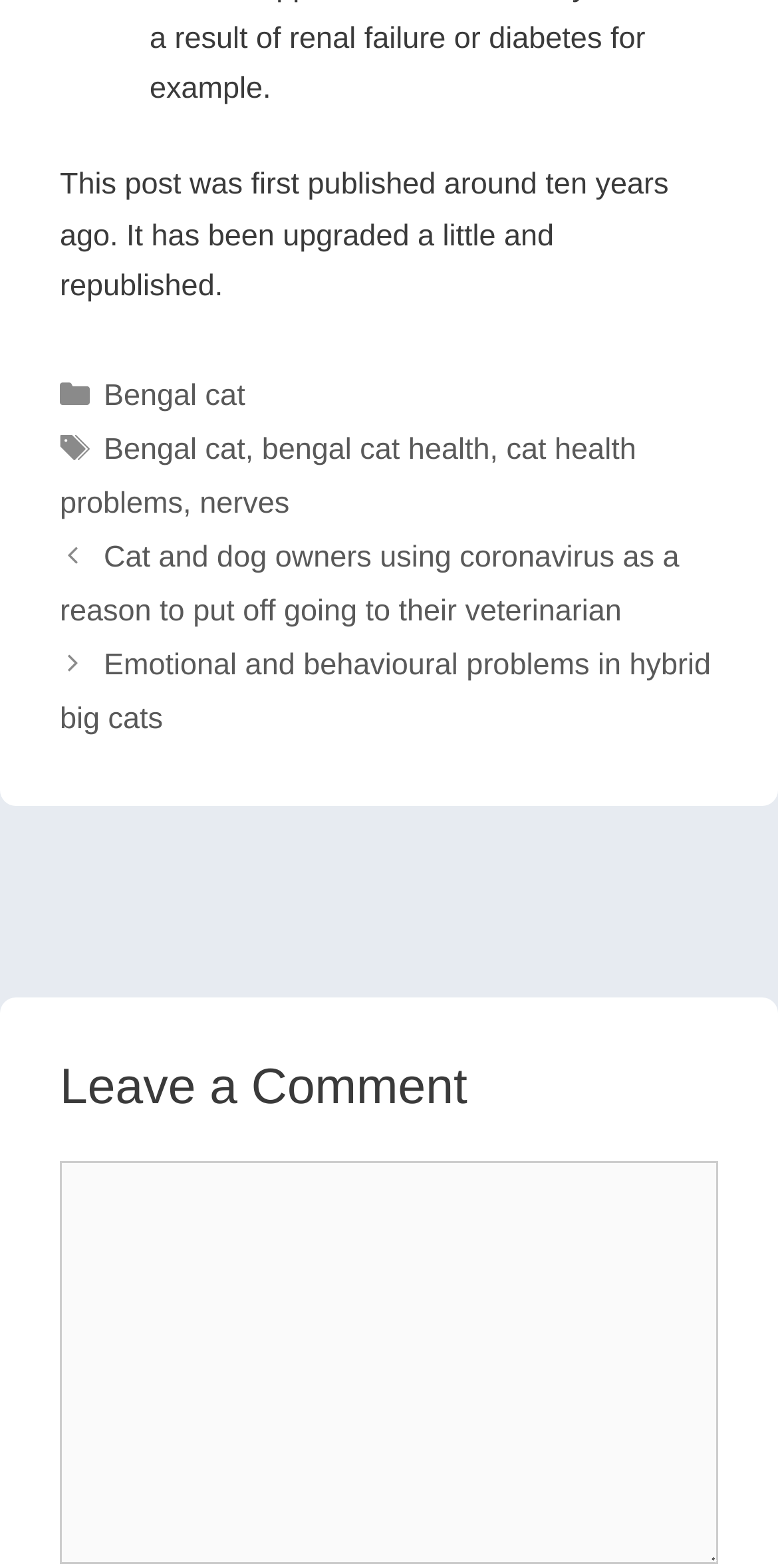Given the description: "Bengal cat", determine the bounding box coordinates of the UI element. The coordinates should be formatted as four float numbers between 0 and 1, [left, top, right, bottom].

[0.133, 0.242, 0.315, 0.263]